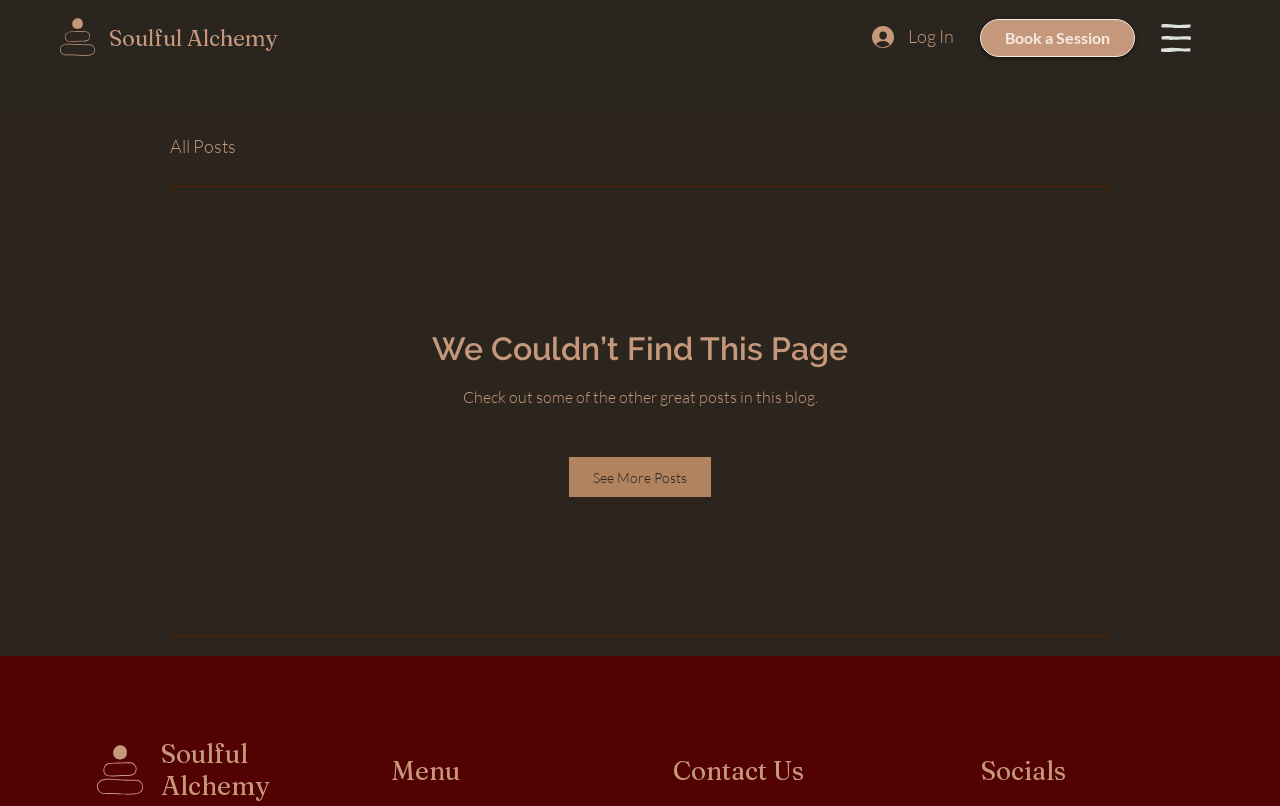Can you determine the bounding box coordinates of the area that needs to be clicked to fulfill the following instruction: "open site navigation"?

[0.907, 0.03, 0.93, 0.065]